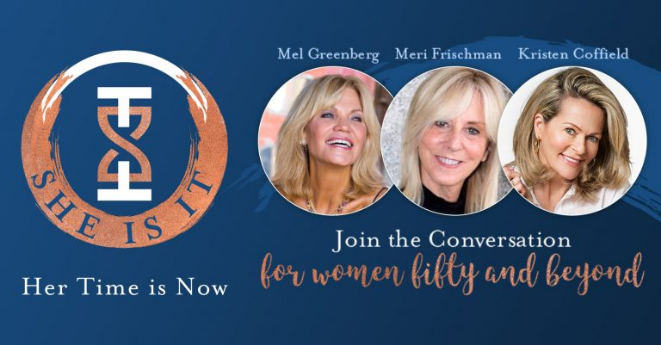Respond to the following question with a brief word or phrase:
What is the age group targeted by the initiative?

Women fifty and beyond